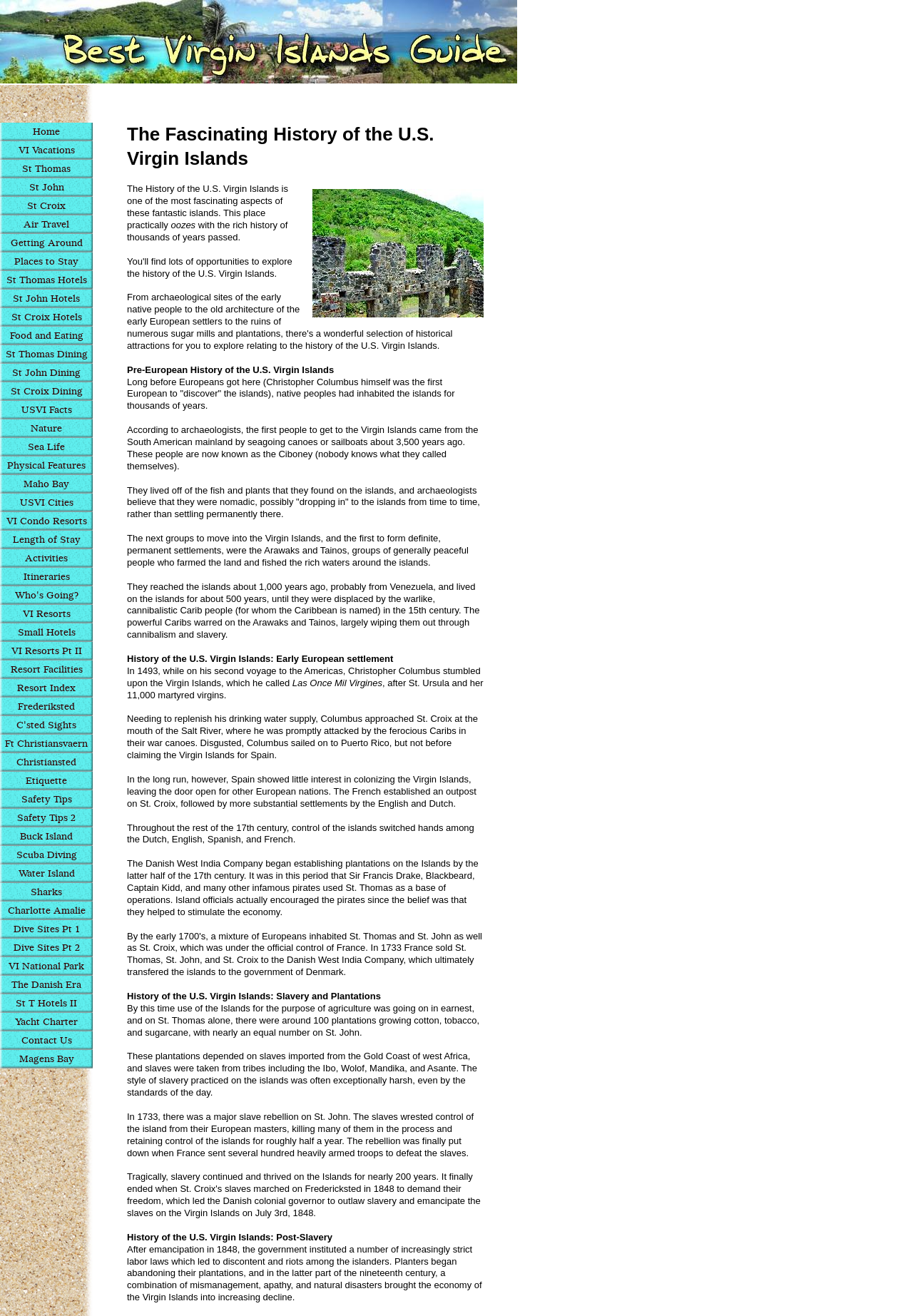Locate the bounding box coordinates of the UI element described by: "Previous". The bounding box coordinates should consist of four float numbers between 0 and 1, i.e., [left, top, right, bottom].

None